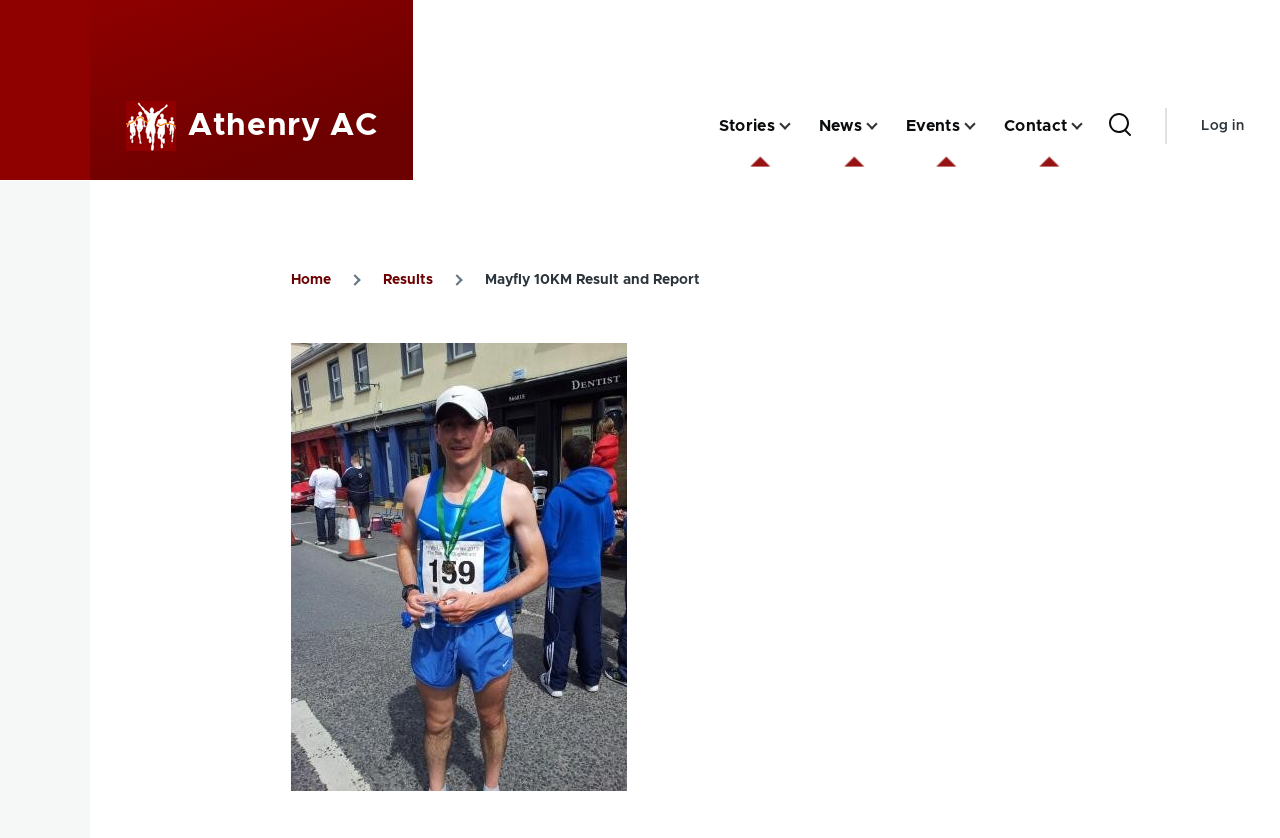Identify the bounding box coordinates of the clickable region required to complete the instruction: "Listen to the 'GUIDED RELAXATION' audio". The coordinates should be given as four float numbers within the range of 0 and 1, i.e., [left, top, right, bottom].

None